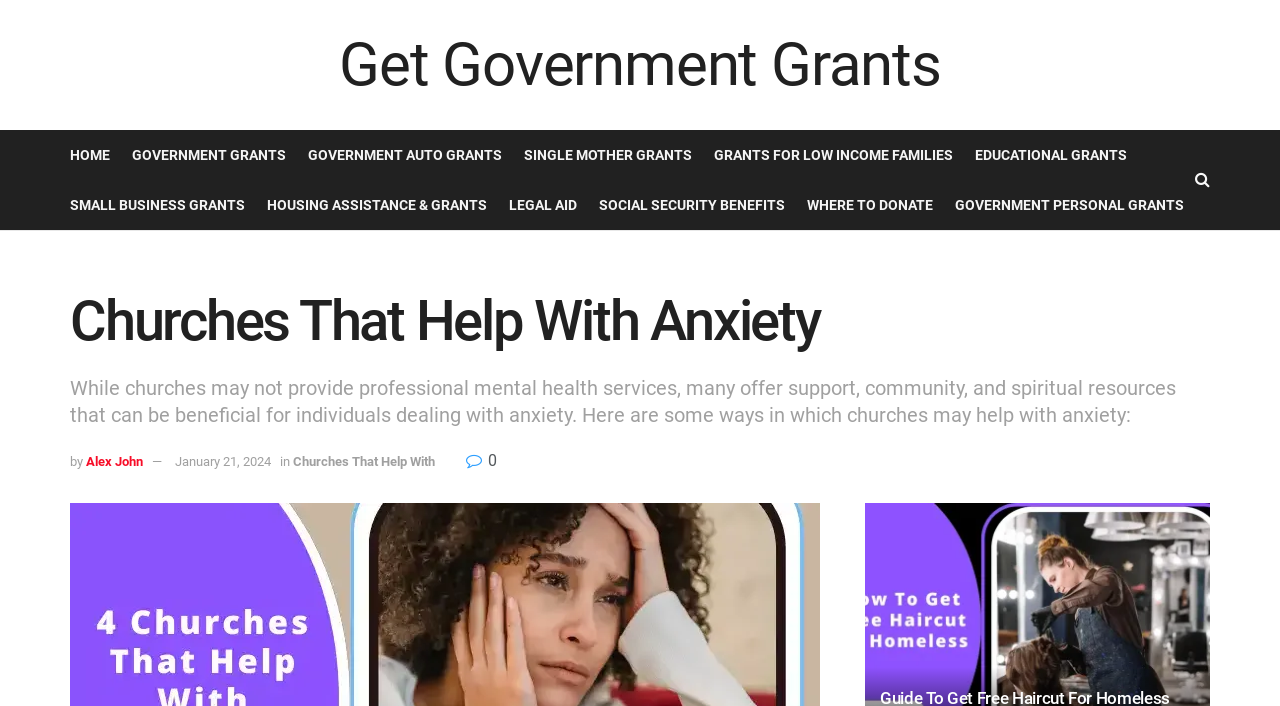Generate the text of the webpage's primary heading.

Churches That Help With Anxiety